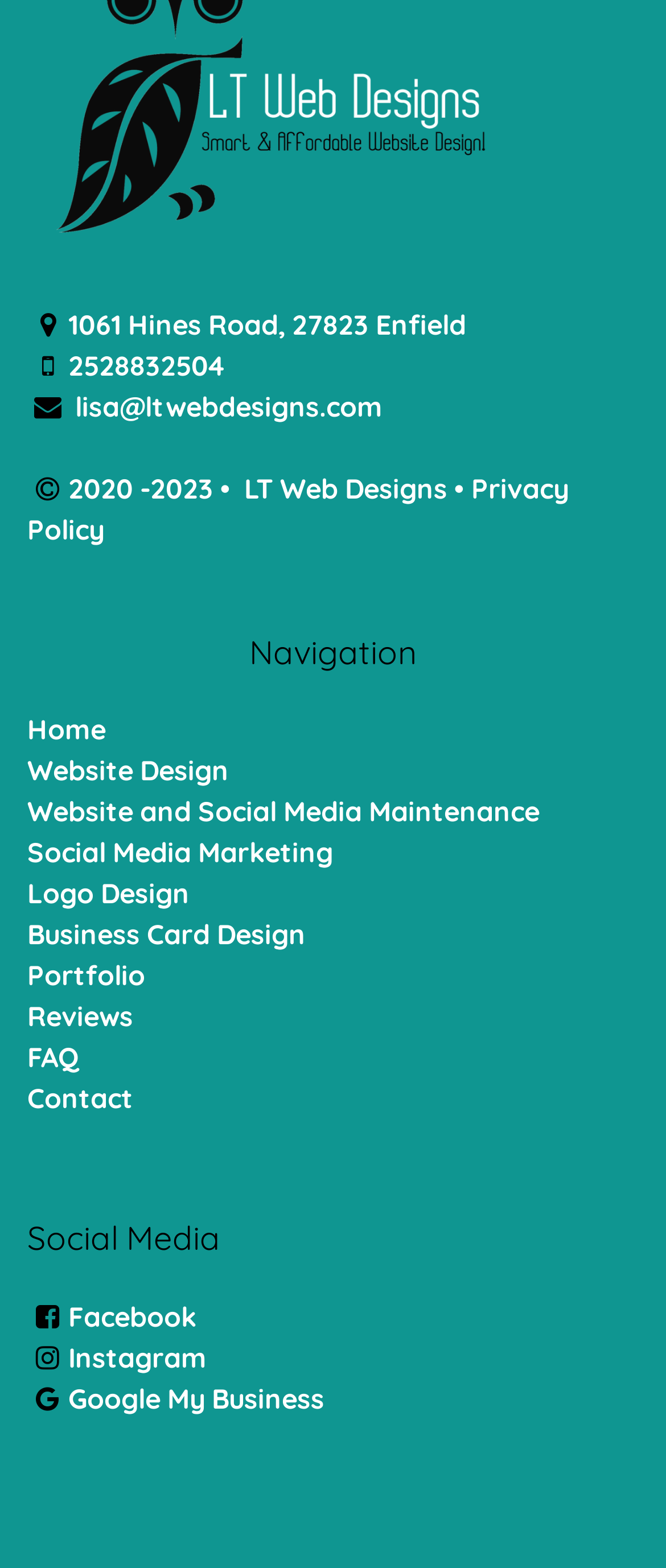Who is the website designer?
Provide a detailed answer to the question, using the image to inform your response.

I found the website designer by looking at the static text element that contains the copyright information, which mentions LT Web Designs as the designer of the website.